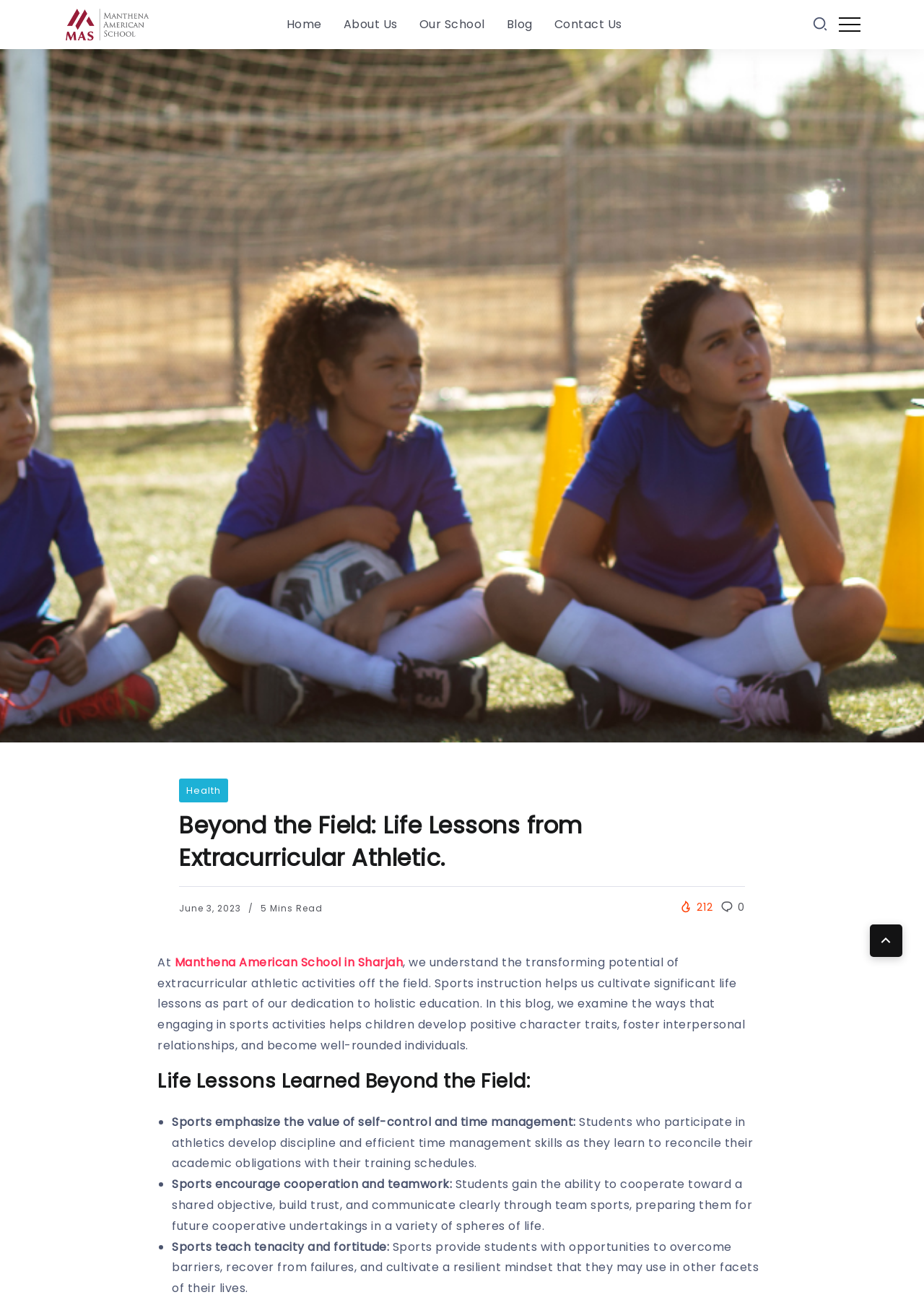What is the estimated reading time of the blog post?
Using the visual information from the image, give a one-word or short-phrase answer.

5 Mins